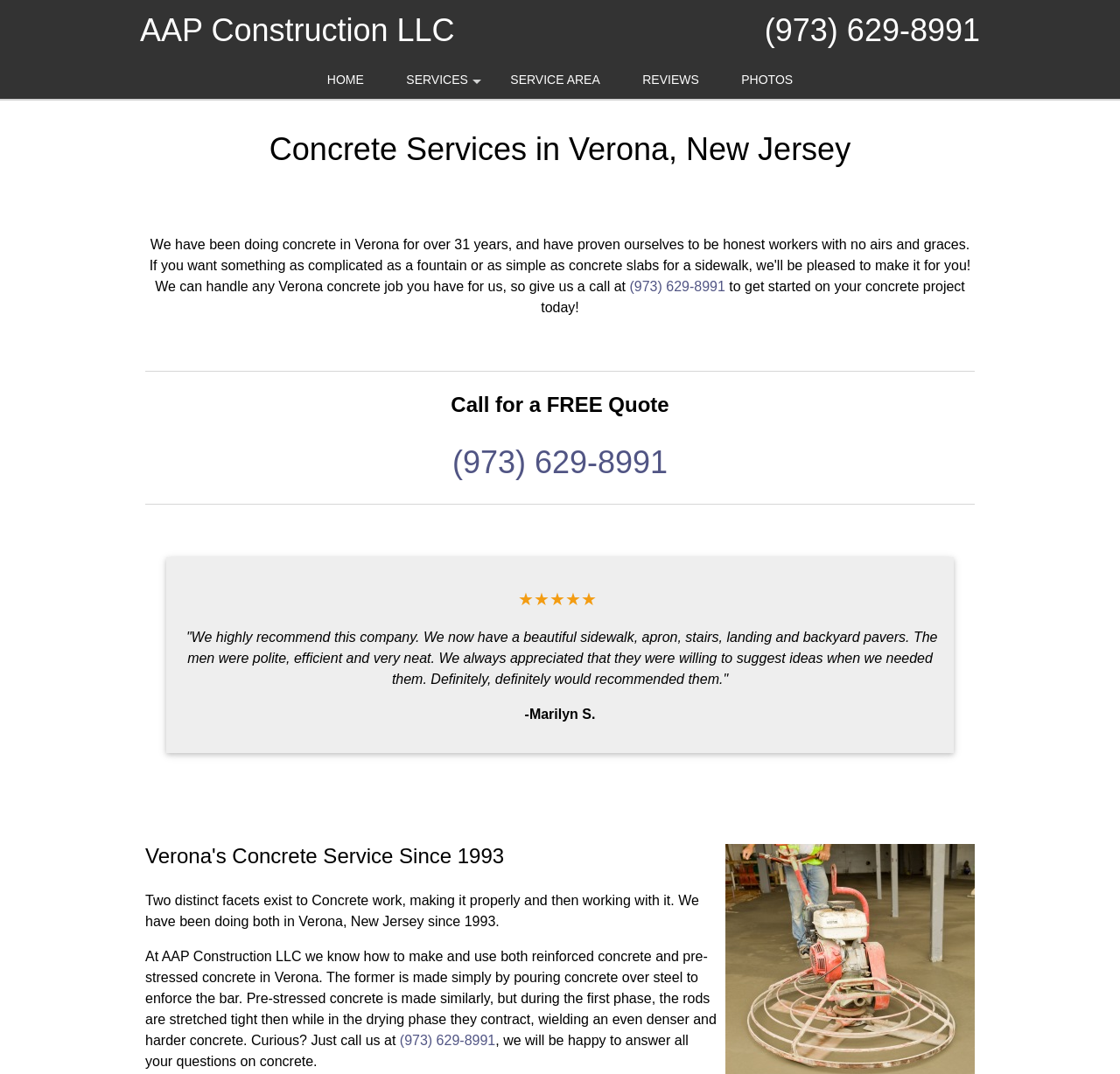Provide a single word or phrase to answer the given question: 
What is the rating of AAP Construction LLC based on the review?

5 stars